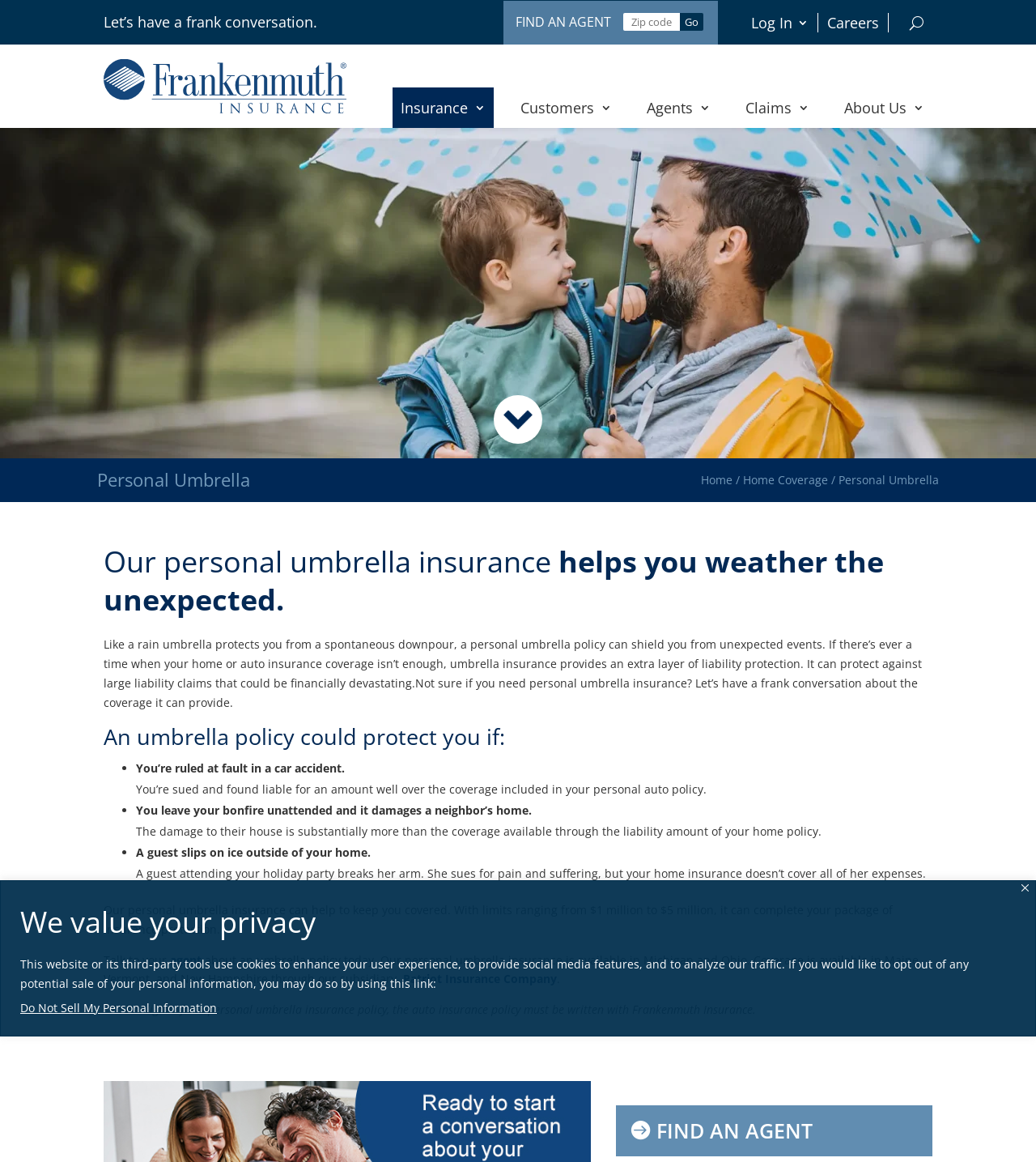Locate the bounding box coordinates of the clickable region necessary to complete the following instruction: "Find an agent". Provide the coordinates in the format of four float numbers between 0 and 1, i.e., [left, top, right, bottom].

[0.594, 0.951, 0.9, 0.995]